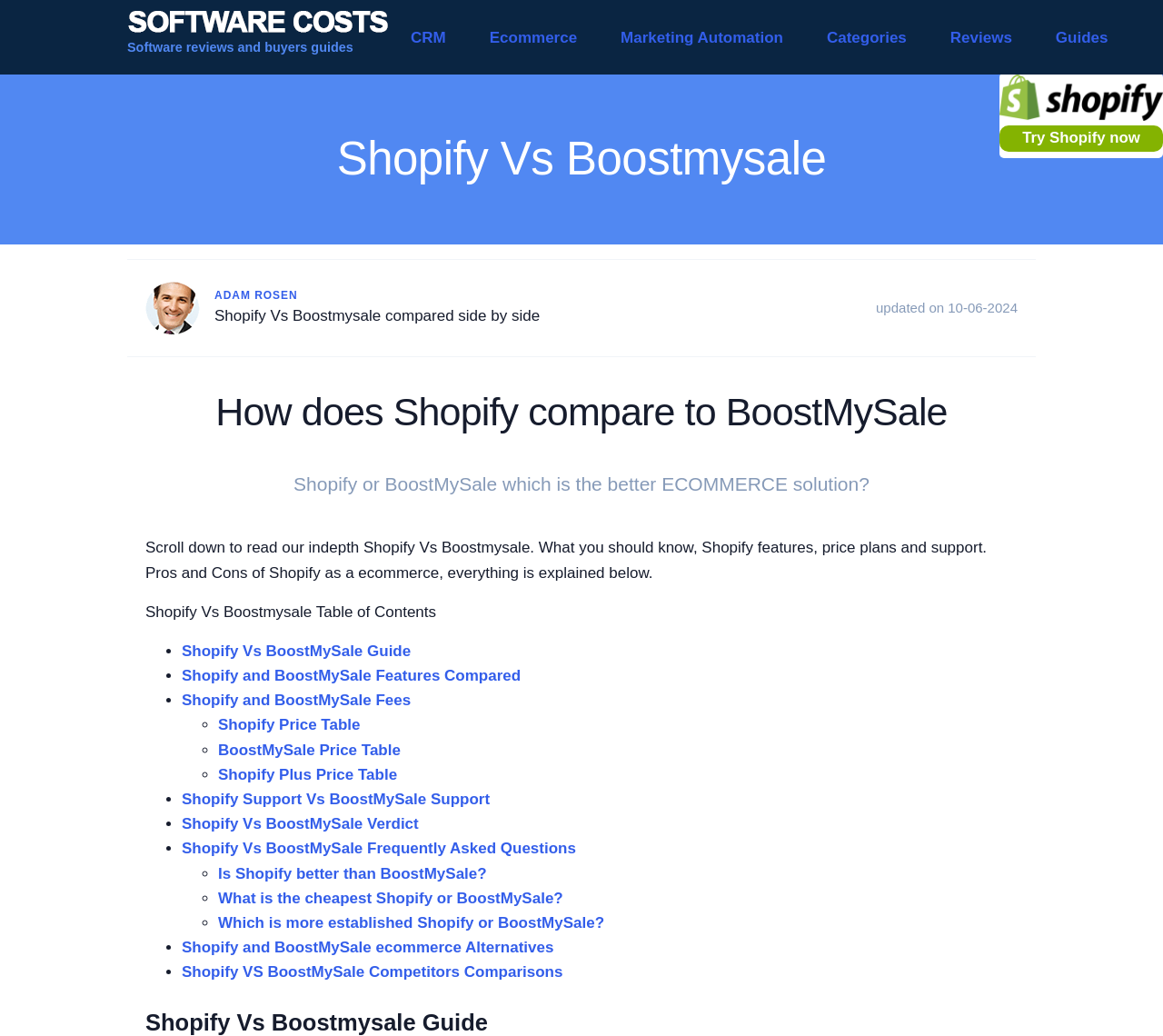Extract the bounding box coordinates of the UI element described: "Try Shopify now". Provide the coordinates in the format [left, top, right, bottom] with values ranging from 0 to 1.

[0.859, 0.121, 1.0, 0.147]